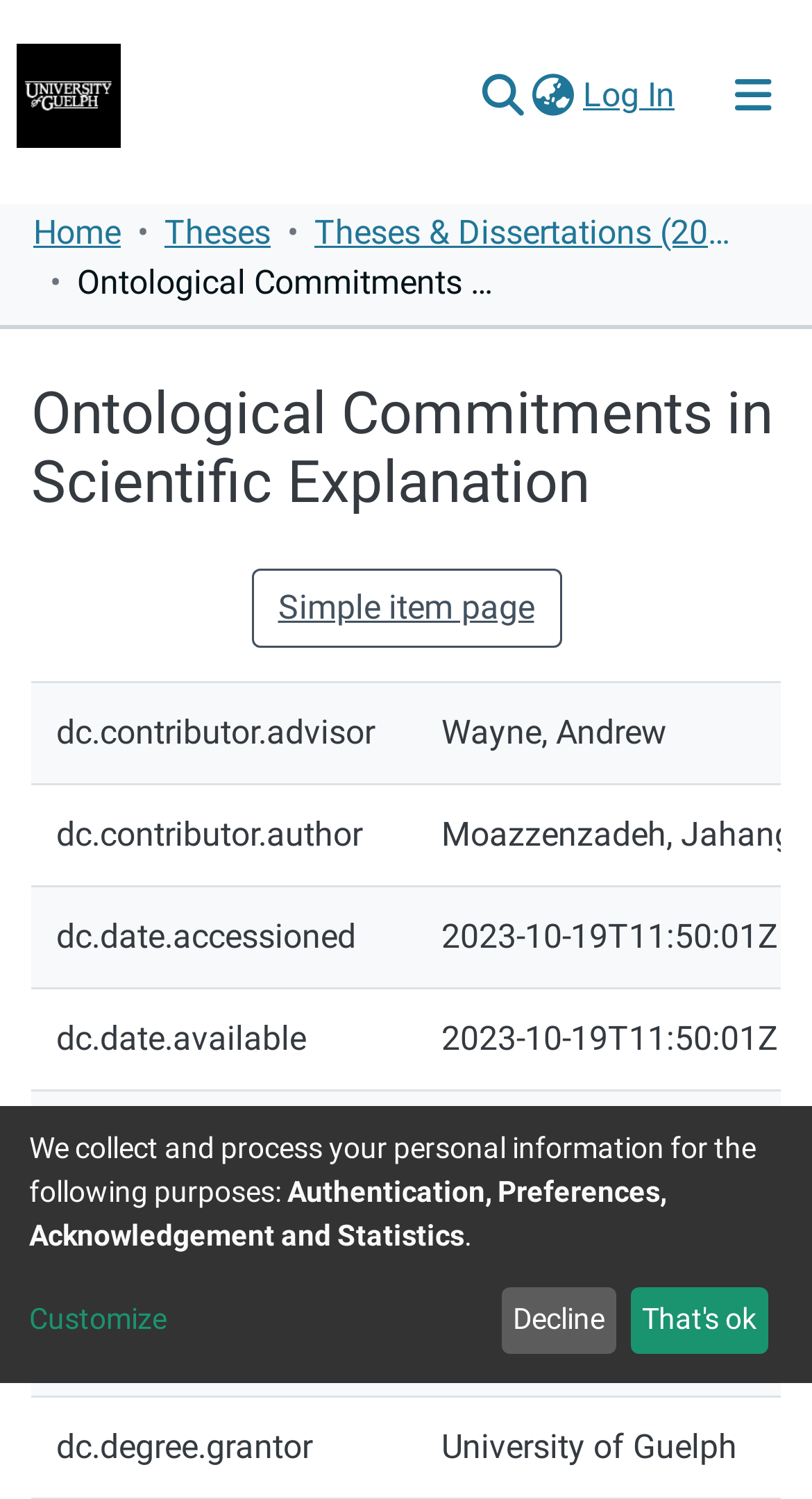Please mark the clickable region by giving the bounding box coordinates needed to complete this instruction: "Browse communities and collections".

[0.041, 0.129, 0.528, 0.185]